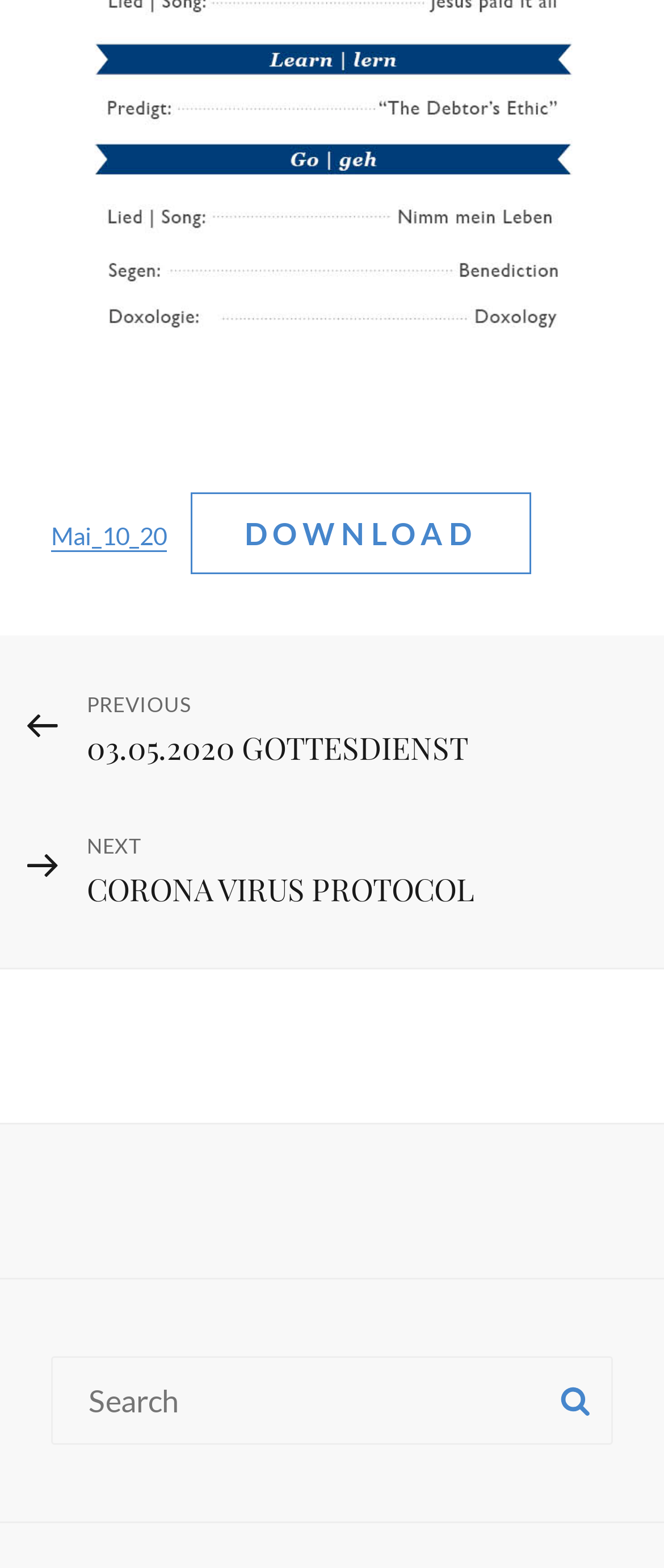How many navigation links are there?
Carefully analyze the image and provide a detailed answer to the question.

Under the navigation element 'Posts', I found two link elements: 'Previous Post 03.05.2020 GOTTESDIENST' and 'Next Post CORONA VIRUS PROTOCOL'. Therefore, there are two navigation links.